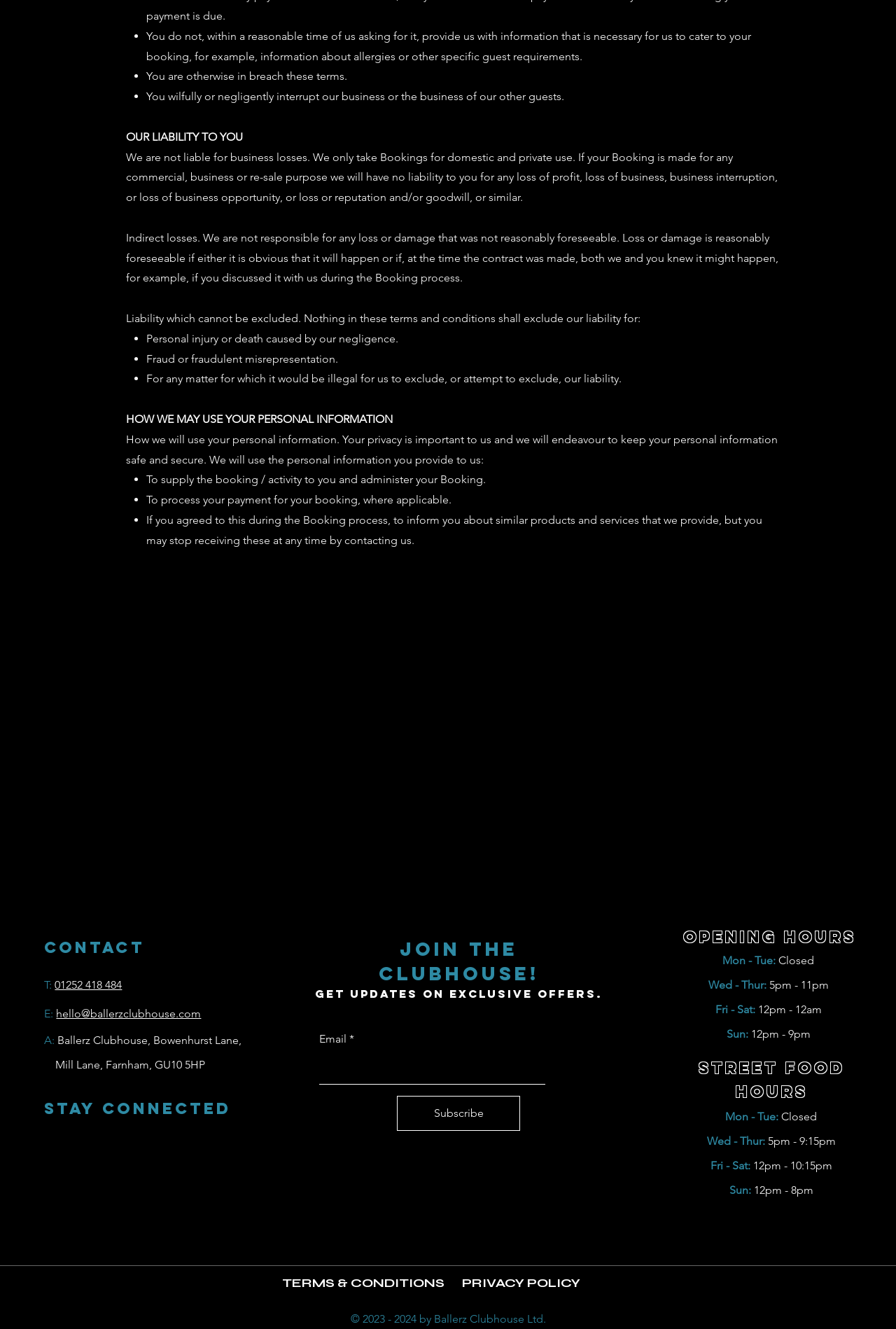Determine the bounding box coordinates of the clickable region to follow the instruction: "Enter email address".

[0.356, 0.792, 0.609, 0.816]